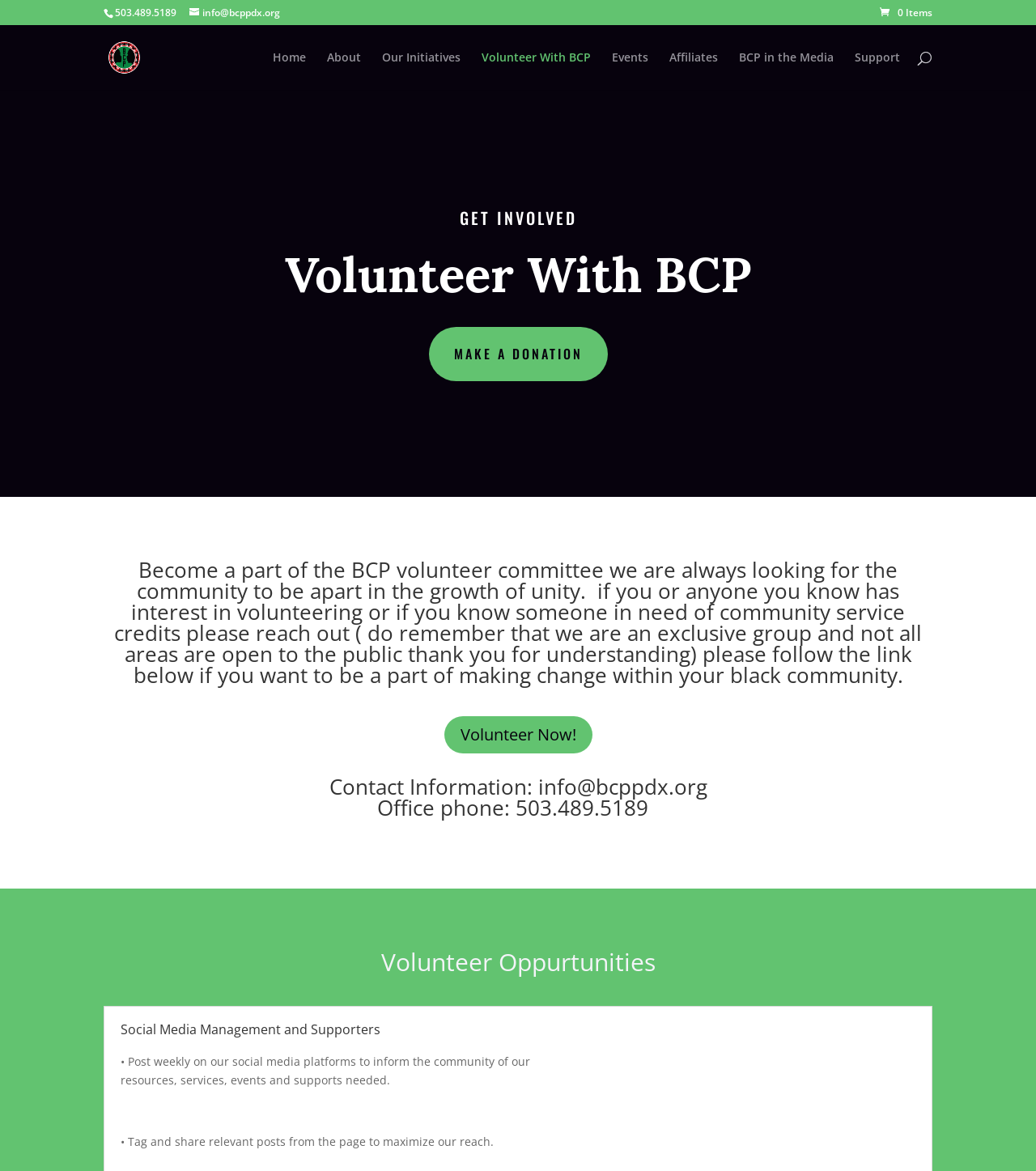Locate the bounding box coordinates of the area that needs to be clicked to fulfill the following instruction: "Send an email to info@bcppdx.org". The coordinates should be in the format of four float numbers between 0 and 1, namely [left, top, right, bottom].

[0.183, 0.005, 0.27, 0.017]